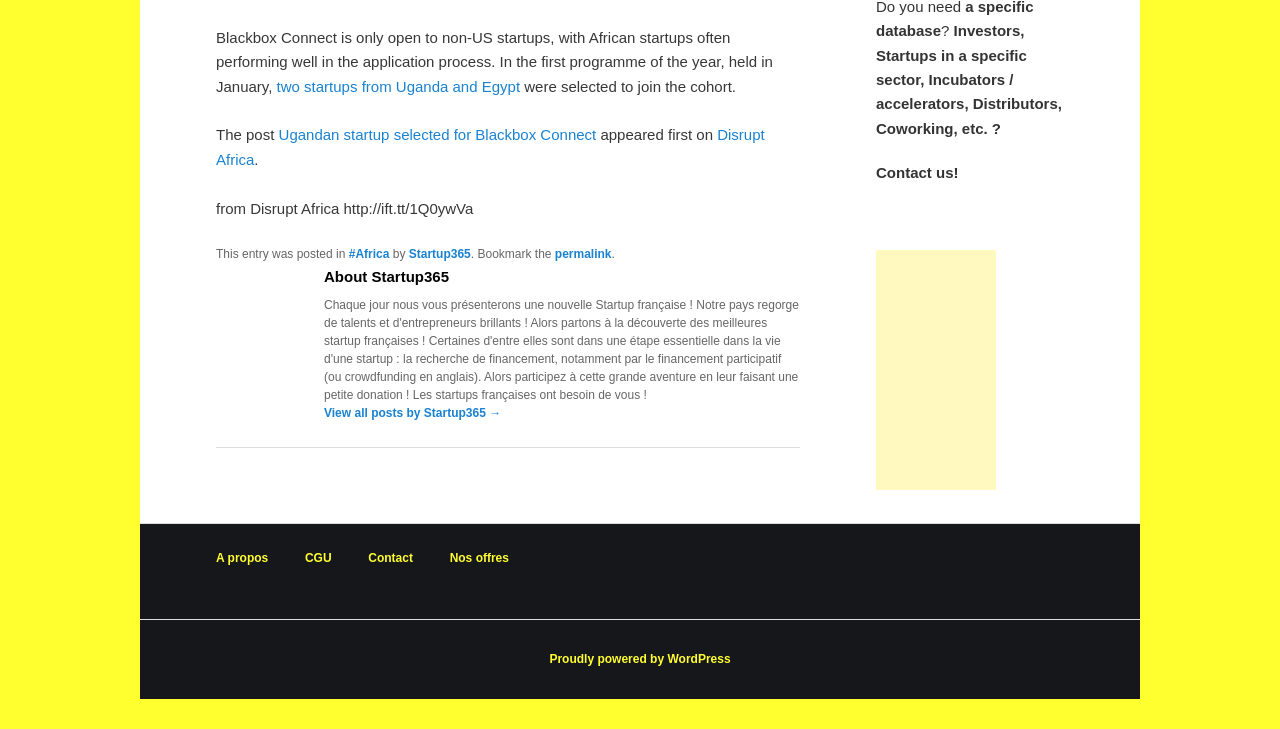Find the bounding box coordinates for the area that should be clicked to accomplish the instruction: "Check the post about Africa".

[0.272, 0.339, 0.304, 0.358]